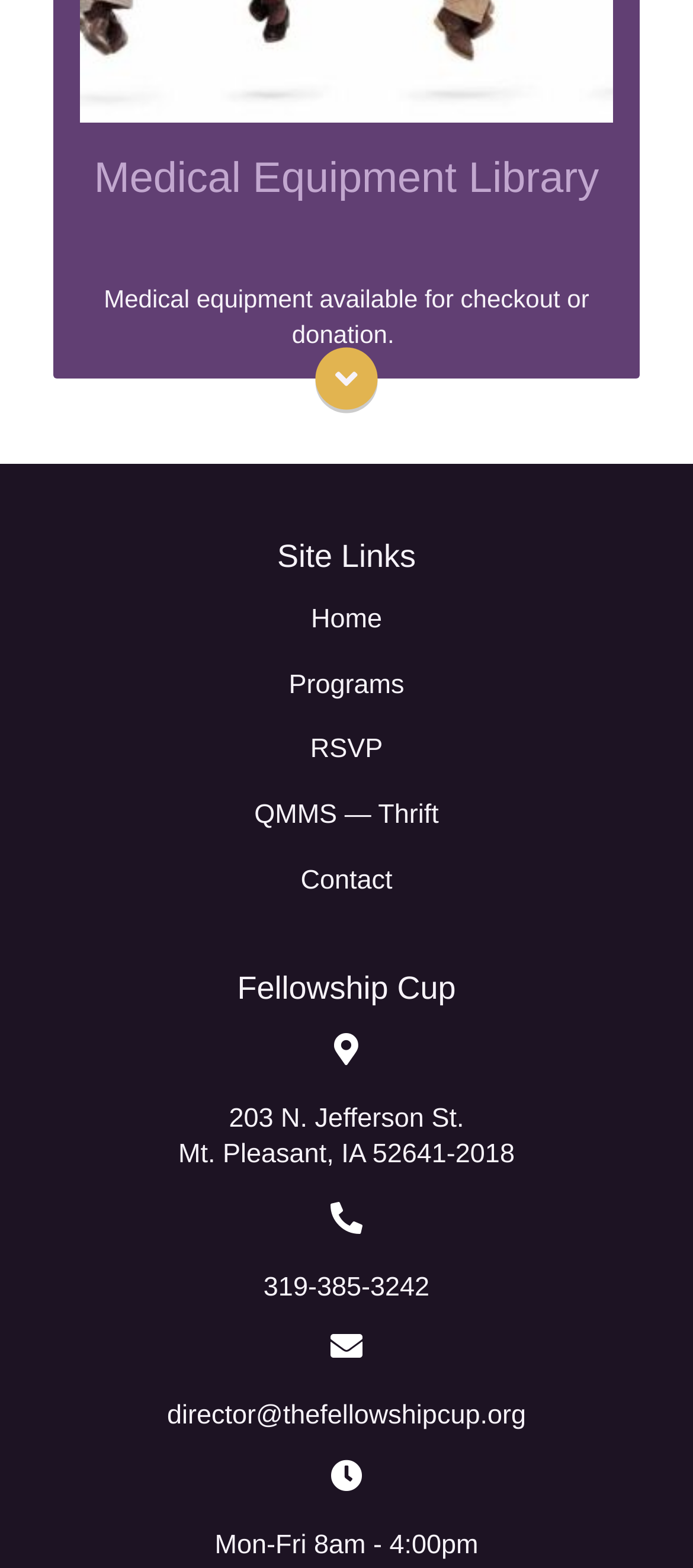Based on the image, provide a detailed and complete answer to the question: 
What are the operating hours of the Fellowship Cup?

The operating hours of the Fellowship Cup are mentioned in the static text element at the bottom of the webpage, which states that the hours are 'Mon-Fri 8am - 4:00pm'.